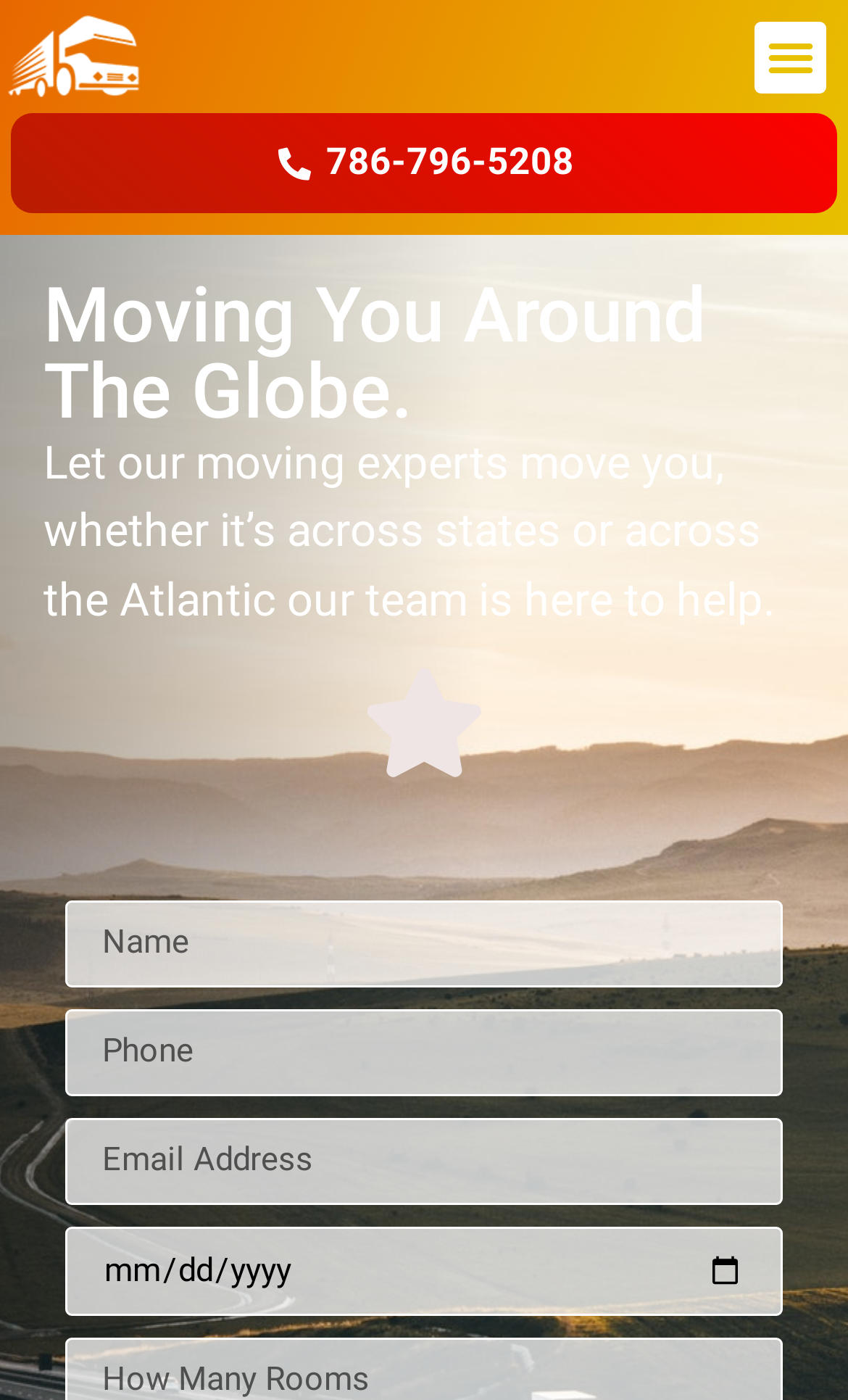What is the rating organization mentioned on the page?
With the help of the image, please provide a detailed response to the question.

I found the rating organization by looking at the link element with the text 'Nationwide Moving Group, Inc. BBB Business Review' which is located at the middle of the page.